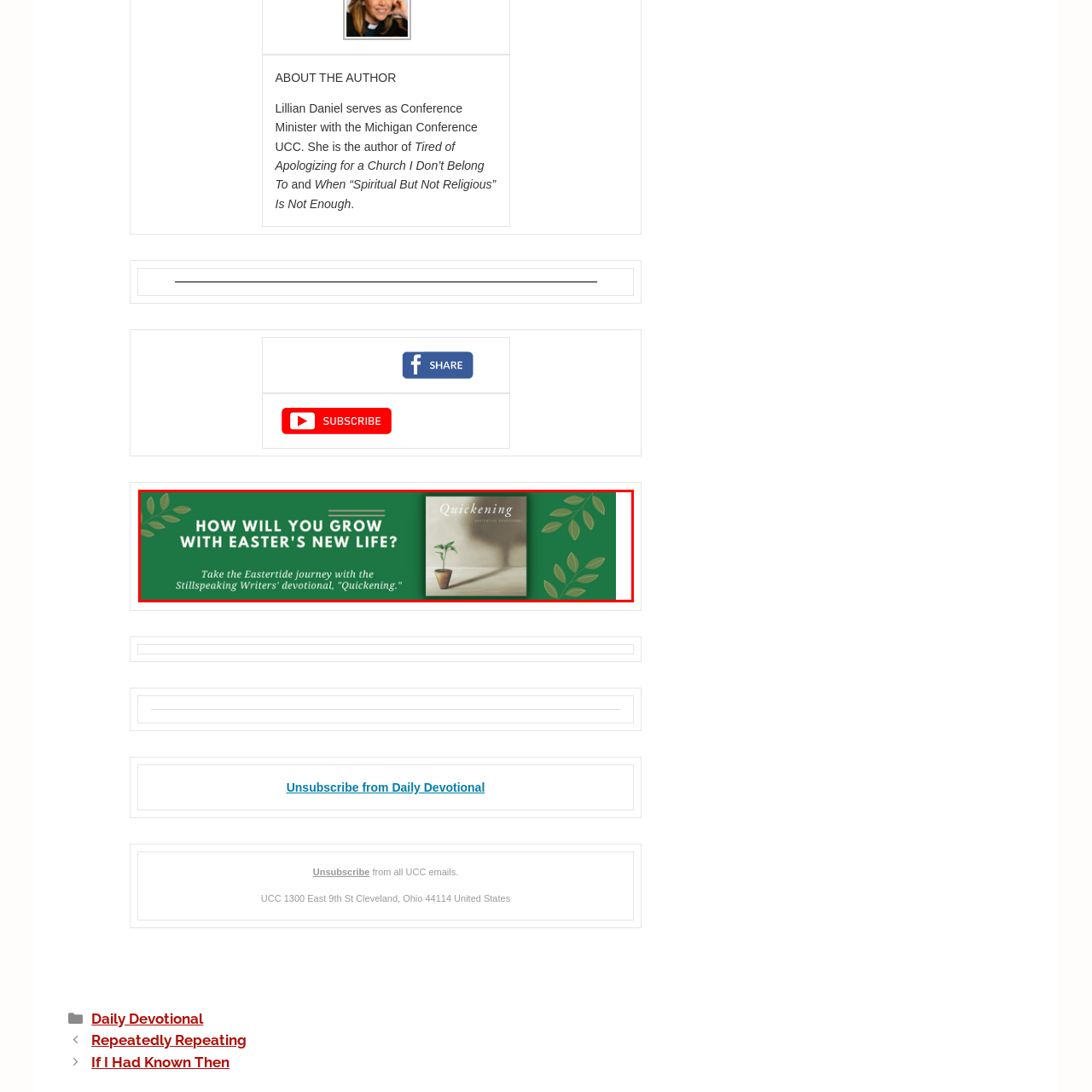Observe the image enclosed by the red border and respond to the subsequent question with a one-word or short phrase:
What is the title of the devotional journey?

Quickening